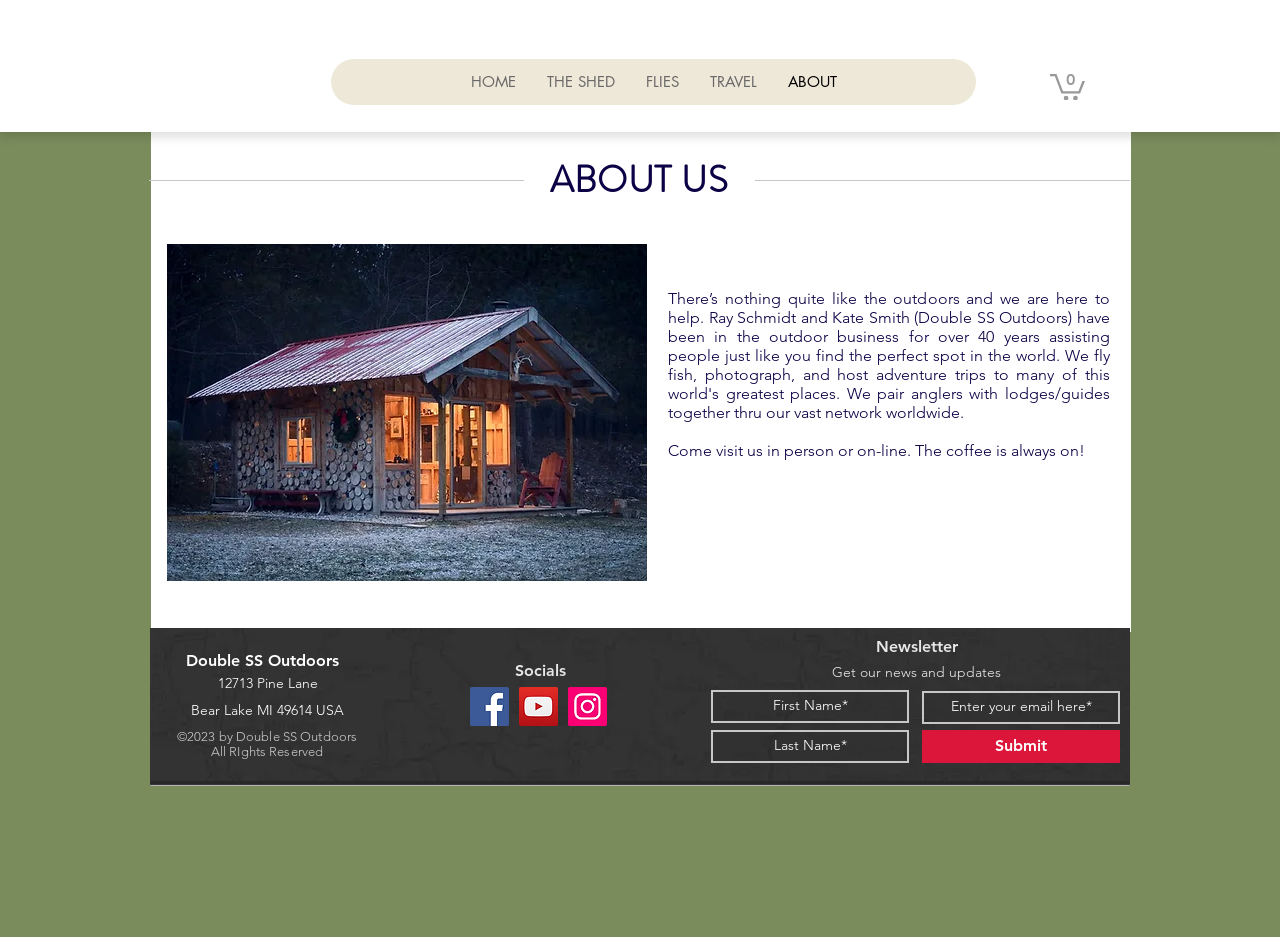Locate the bounding box coordinates of the region to be clicked to comply with the following instruction: "View the ABOUT US section". The coordinates must be four float numbers between 0 and 1, in the form [left, top, right, bottom].

[0.116, 0.173, 0.882, 0.212]